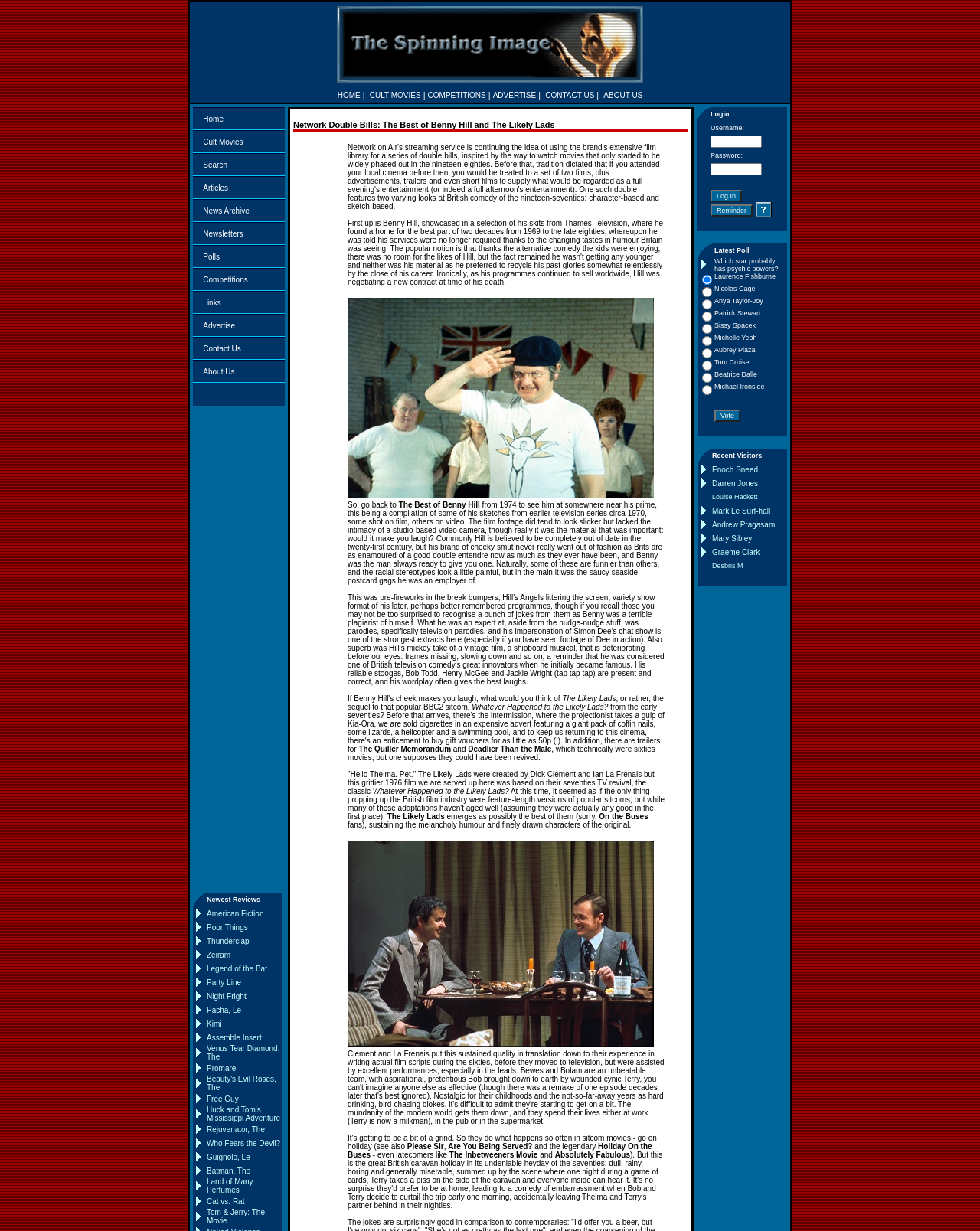Please identify the bounding box coordinates of the region to click in order to complete the task: "Click on Return to Homepage". The coordinates must be four float numbers between 0 and 1, specified as [left, top, right, bottom].

[0.344, 0.065, 0.656, 0.072]